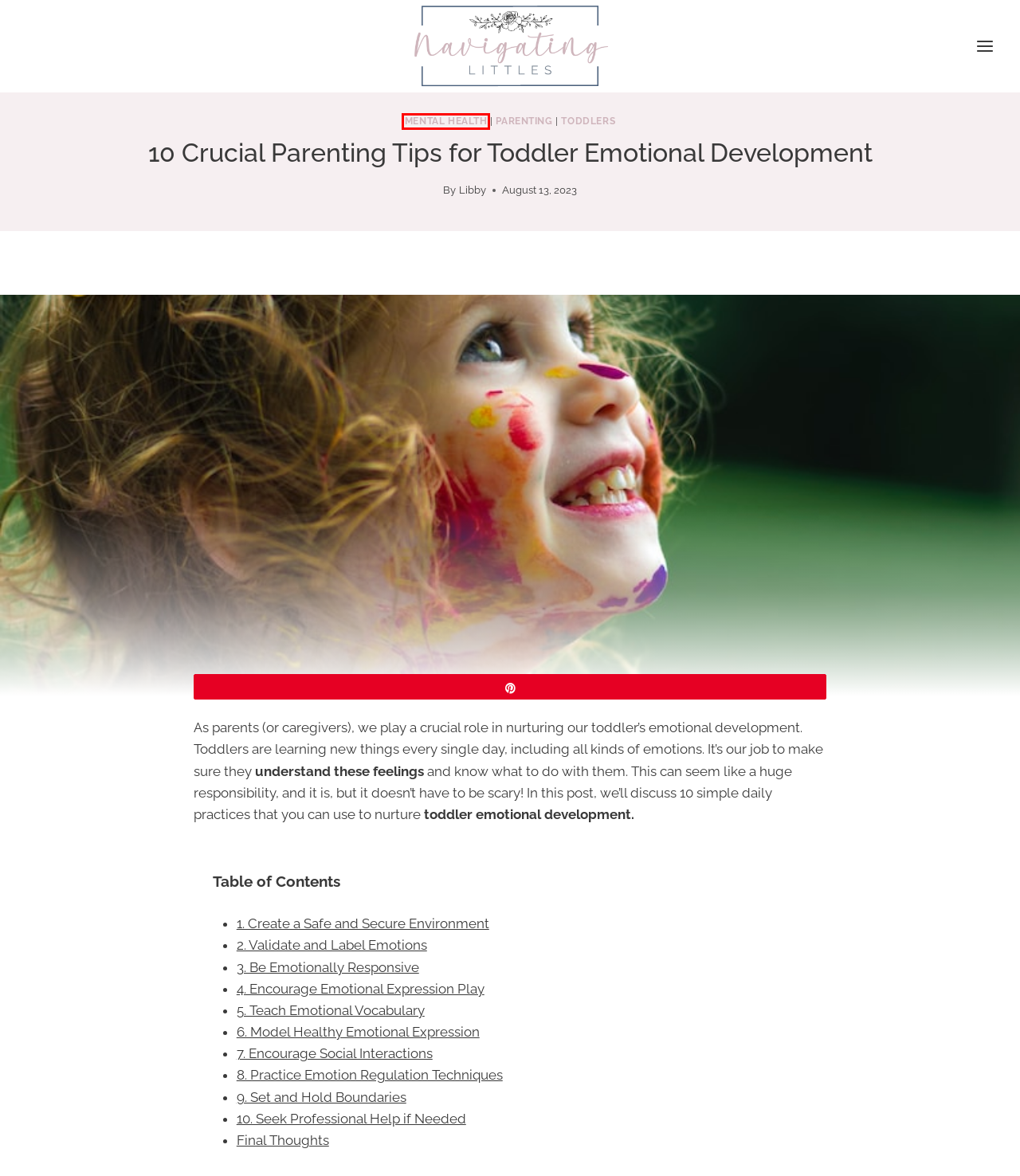Provided is a screenshot of a webpage with a red bounding box around an element. Select the most accurate webpage description for the page that appears after clicking the highlighted element. Here are the candidates:
A. Toddlers -
B. 13 Best Newborn Baby Products: Must-Haves for Your Registry
C. -
D. What It's Like To Be Medically Induced
E. Contact -
F. I Don't Force My Kids to Say Sorry. Here's Why...
G. Mental Health -
H. Parenting -

G